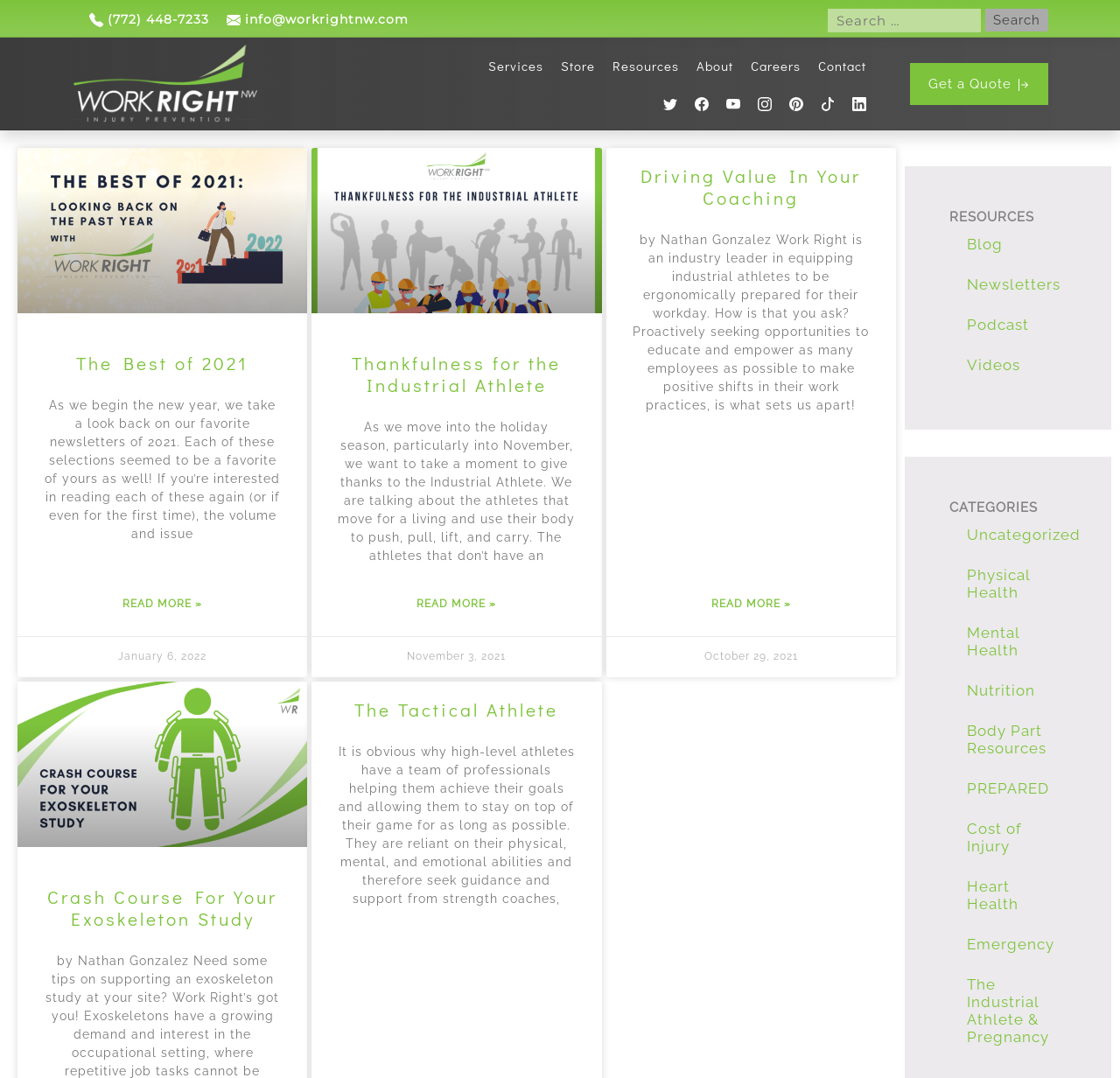Using the element description: "Read More »", determine the bounding box coordinates. The coordinates should be in the format [left, top, right, bottom], with values between 0 and 1.

[0.109, 0.546, 0.181, 0.574]